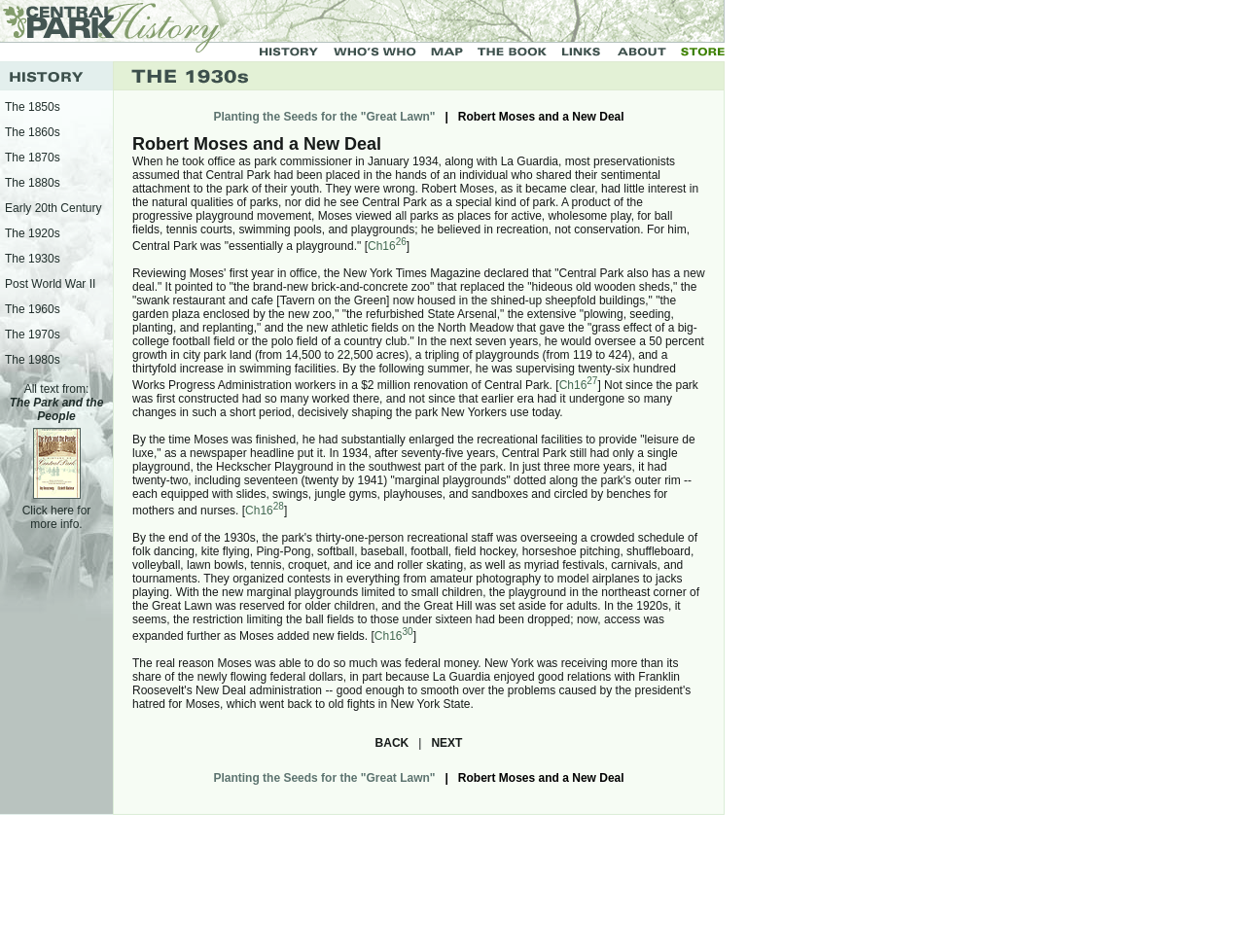Locate the bounding box coordinates of the element that needs to be clicked to carry out the instruction: "Click the link 'NEXT'". The coordinates should be given as four float numbers ranging from 0 to 1, i.e., [left, top, right, bottom].

[0.346, 0.773, 0.371, 0.788]